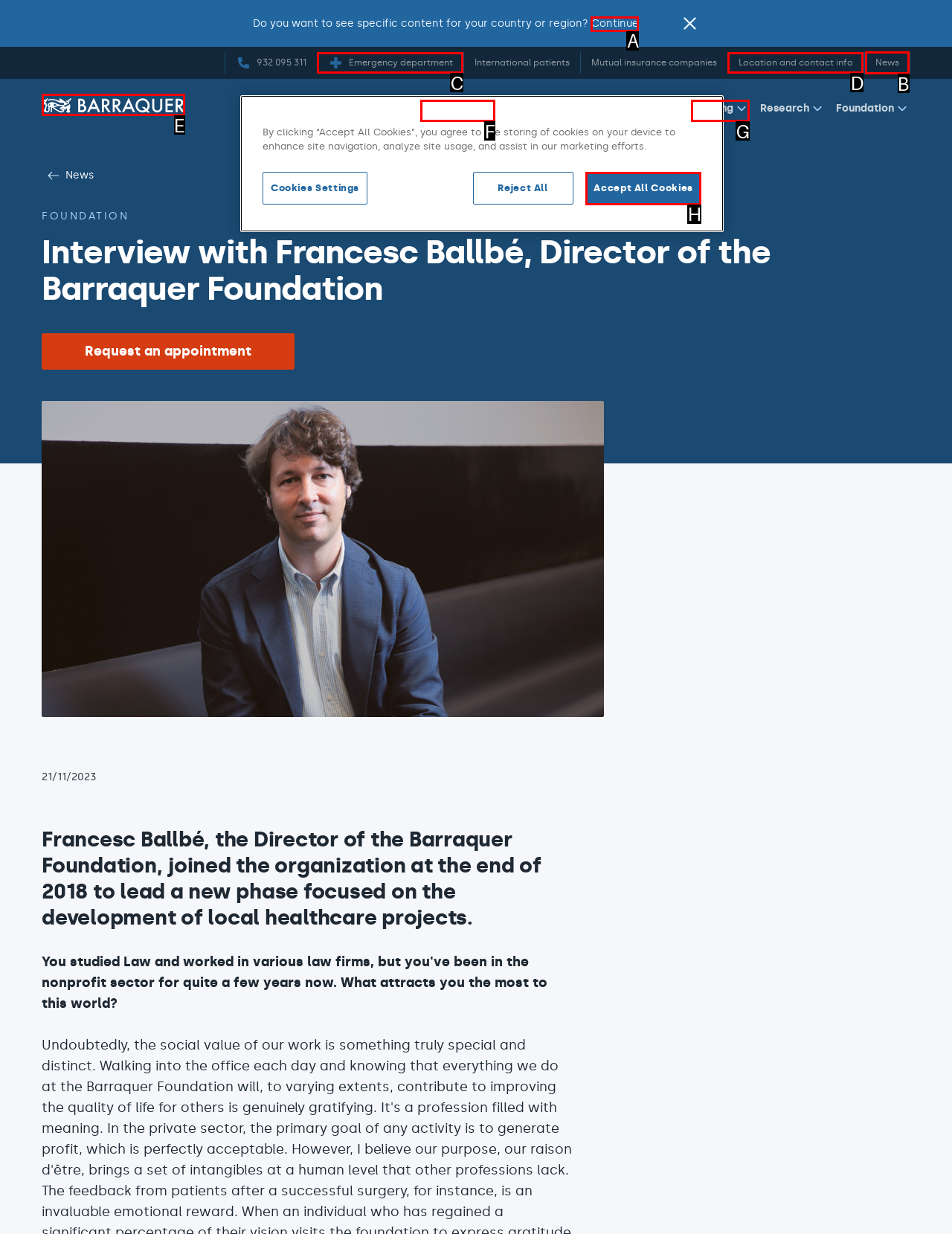Tell me which UI element to click to fulfill the given task: Click on the company logo. Respond with the letter of the correct option directly.

None